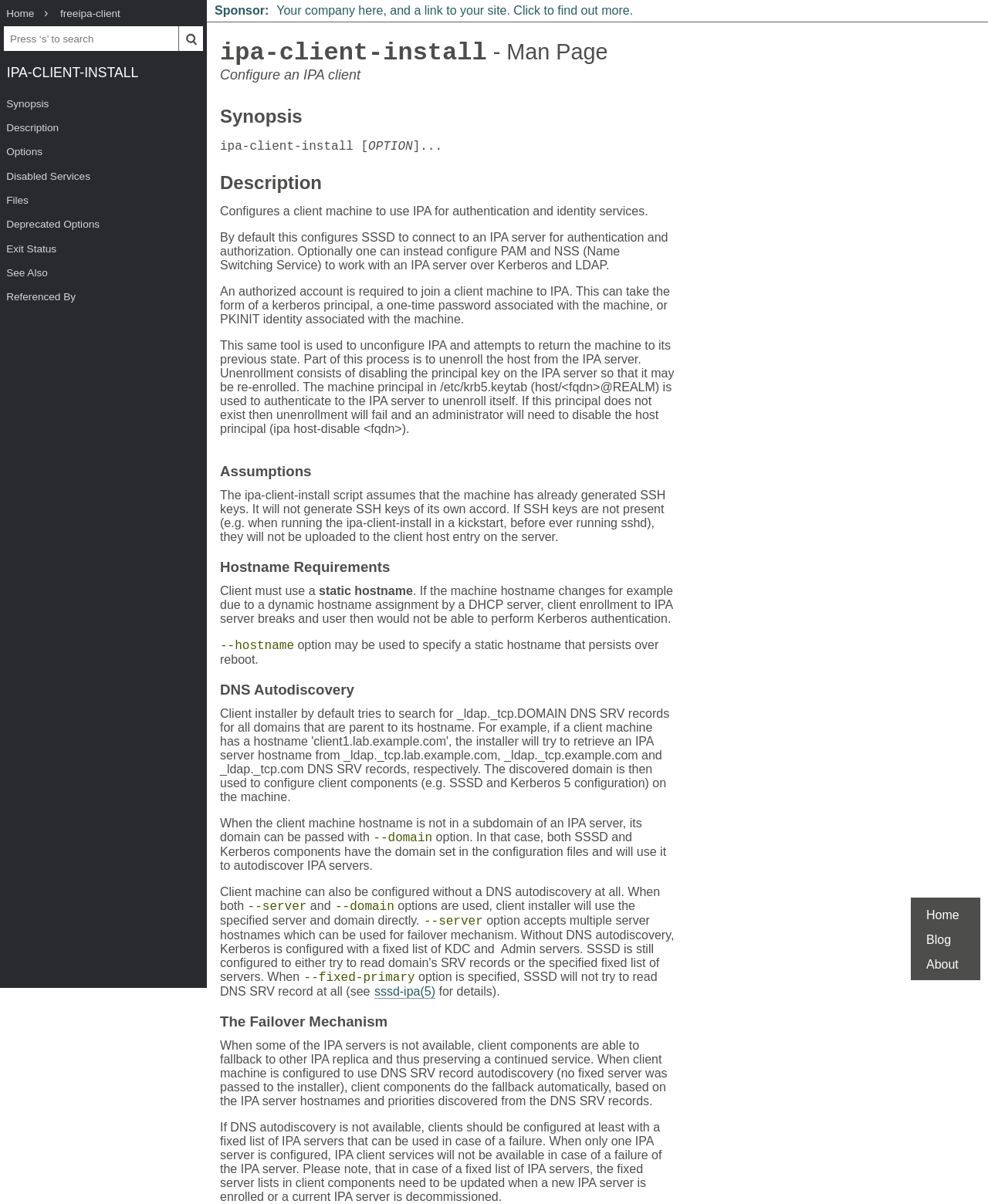Find the UI element described as: "ipa-client-install - Man Page" and predict its bounding box coordinates. Ensure the coordinates are four float numbers between 0 and 1, [left, top, right, bottom].

[0.223, 0.032, 0.615, 0.056]